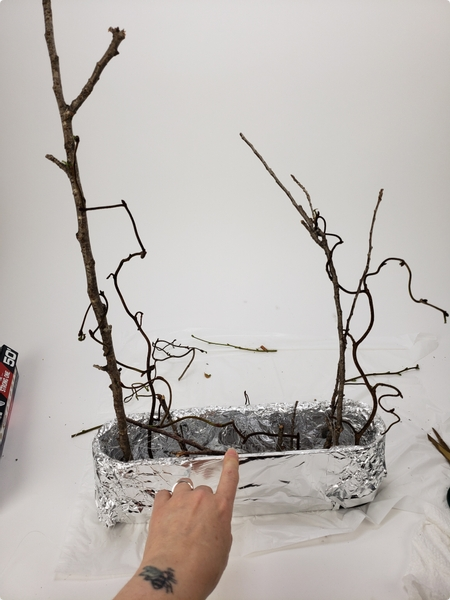What is the purpose of the hand in the image?
Please provide a single word or phrase based on the screenshot.

Pointing to the arrangement